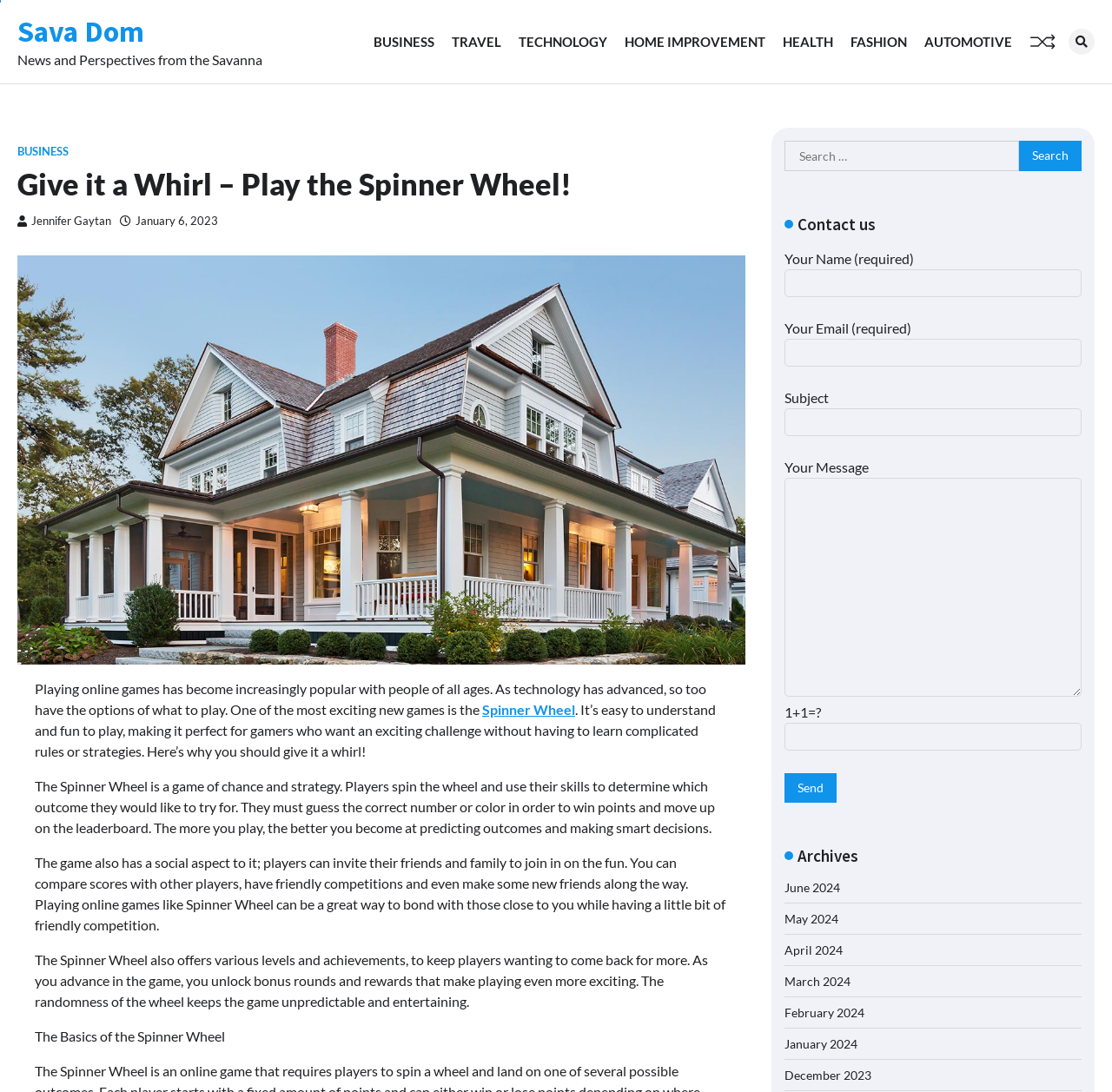Can you specify the bounding box coordinates for the region that should be clicked to fulfill this instruction: "Check the date of the article".

None